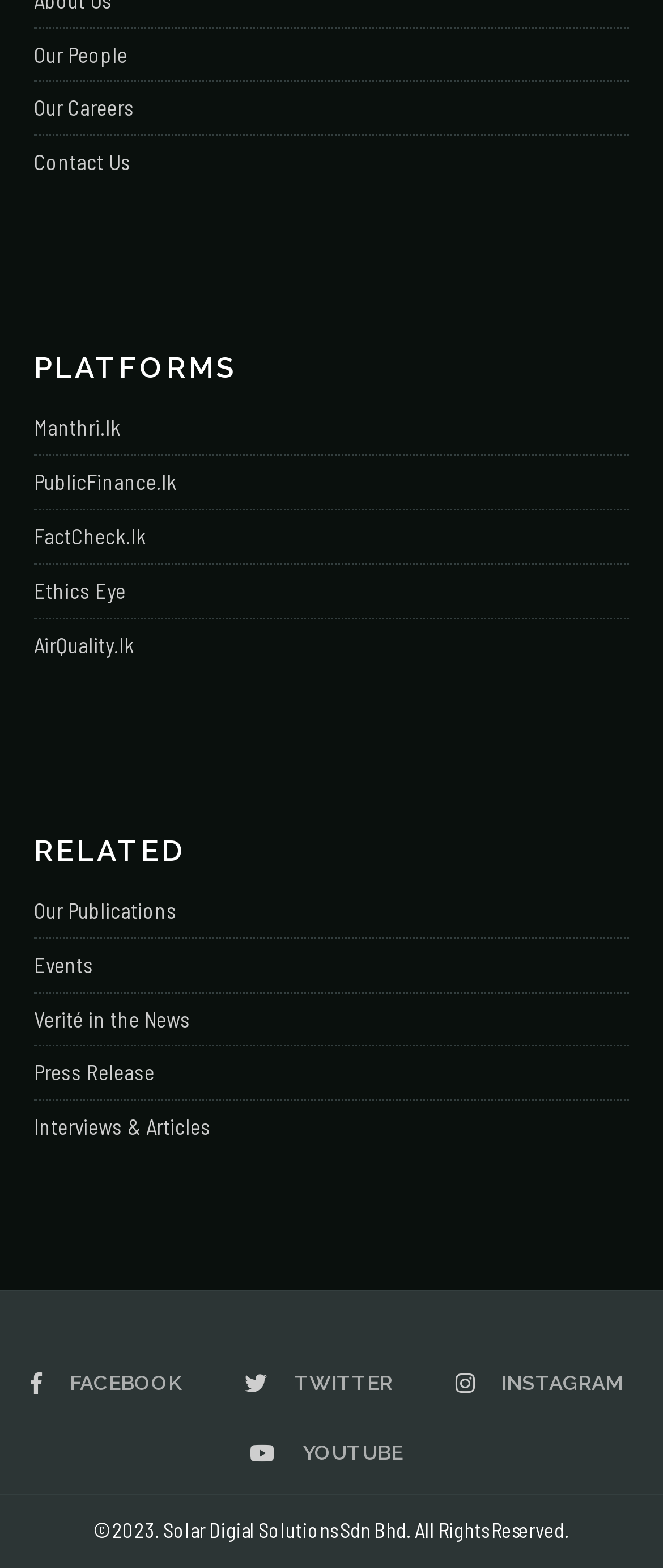Determine the bounding box coordinates for the area that should be clicked to carry out the following instruction: "Go to Contact Us".

[0.051, 0.095, 0.197, 0.112]